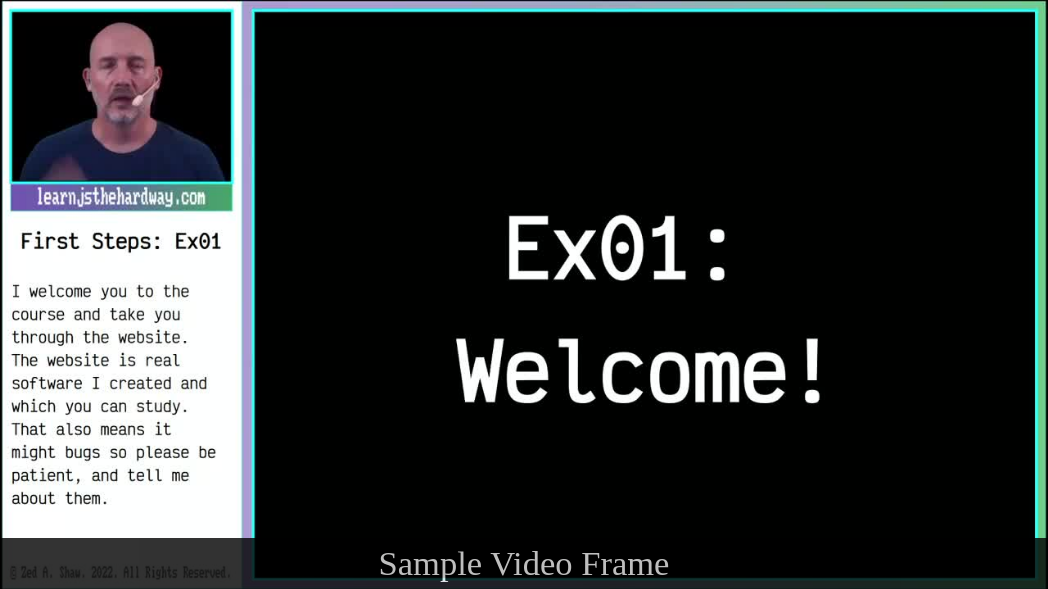Provide a comprehensive description of the image.

The image presents a video frame titled "Ex01: Welcome!" against a black background, introducing viewers to the first steps of a course. On the left side, a host is visible, appearing ready to guide participants through the course material. The accompanying text emphasizes the welcoming nature of the session, inviting participants to engage with the content, which includes a website that has been developed for learning purposes. Below the frame, a caption reads "Sample Video Frame," indicating that this is an illustrative moment from the course. The overall composition captures the essence of an instructional video aimed at easing learners into new concepts.